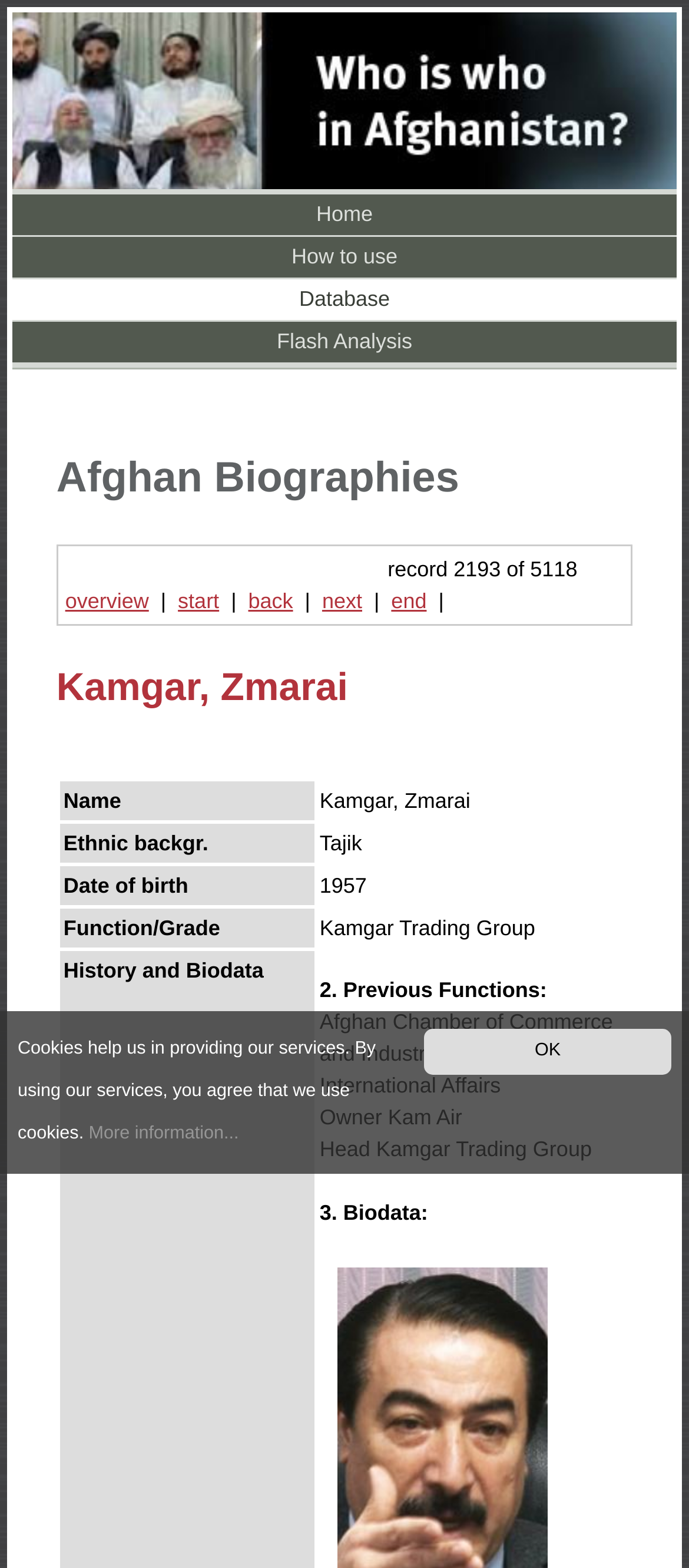Describe all the key features and sections of the webpage thoroughly.

This webpage appears to be a database of biographies of important people in Afghanistan since 2001. At the top, there is a notification about cookies, with a link to "More information..." and an "OK" button to acknowledge the notification. Below this, there is a navigation menu with links to "Home", "How to use", "Database", and "Flash Analysis".

The main content of the page is divided into sections. The first section is headed "Afghan Biographies" and displays a record count, "record 2193 of 5118". Below this, there are navigation links to move through the records, including "overview", "start", "back", "next", and "end".

The main biography section is dedicated to a person named Kamgar, Zmarai. This section is organized into a table with rows and columns. The columns are labeled "Name", "Ethnic backgr.", "Date of birth", and "Function/Grade", and the corresponding values for Kamgar, Zmarai are displayed in each column. 

Additionally, there is a section with more detailed information about Kamgar, Zmarai, including a description of his role as the "Head Kamgar Trading Group" and a section labeled "3. Biodata:".